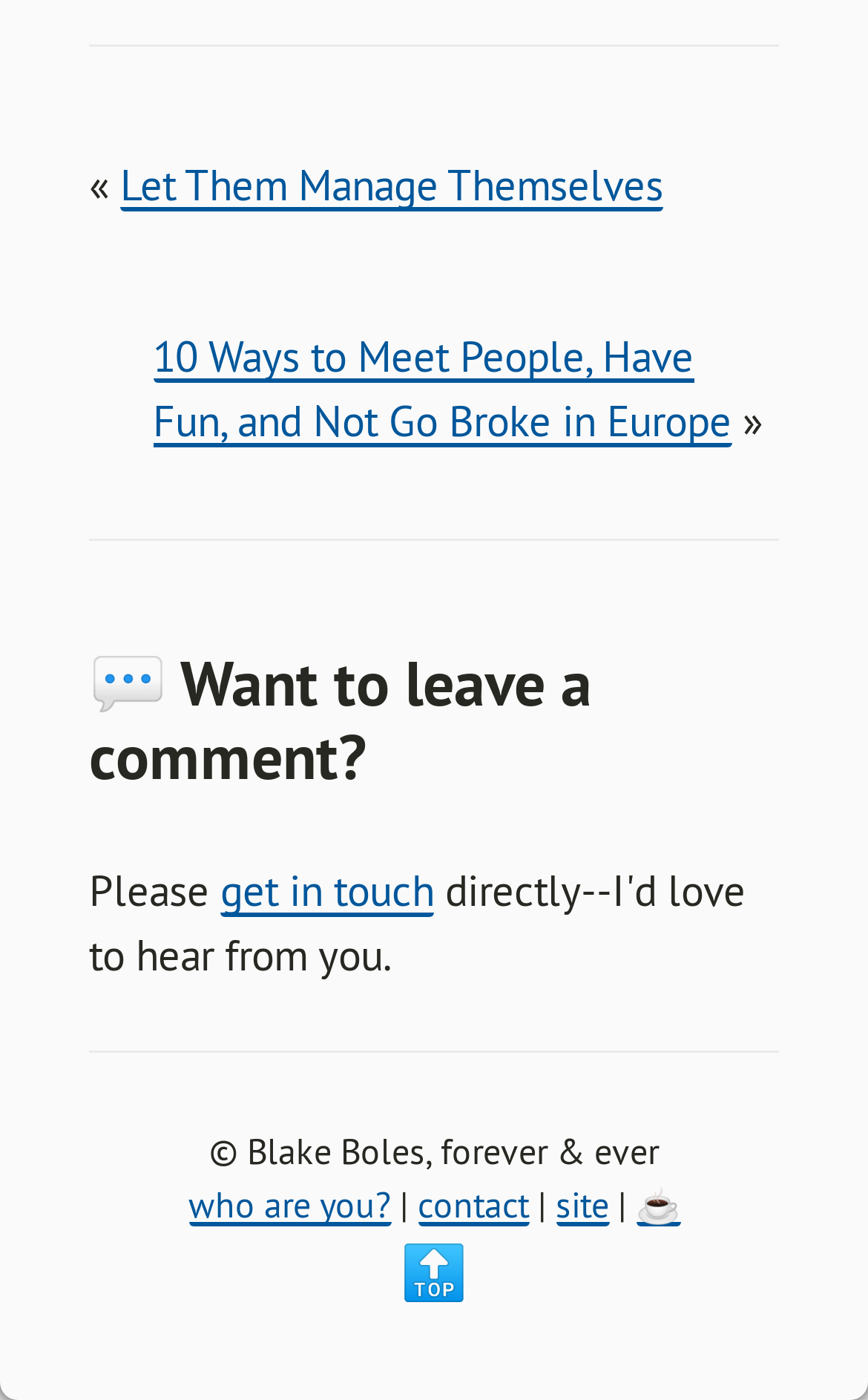Determine the bounding box coordinates of the clickable area required to perform the following instruction: "Click on '10 Ways to Meet People, Have Fun, and Not Go Broke in Europe'". The coordinates should be represented as four float numbers between 0 and 1: [left, top, right, bottom].

[0.176, 0.235, 0.843, 0.319]